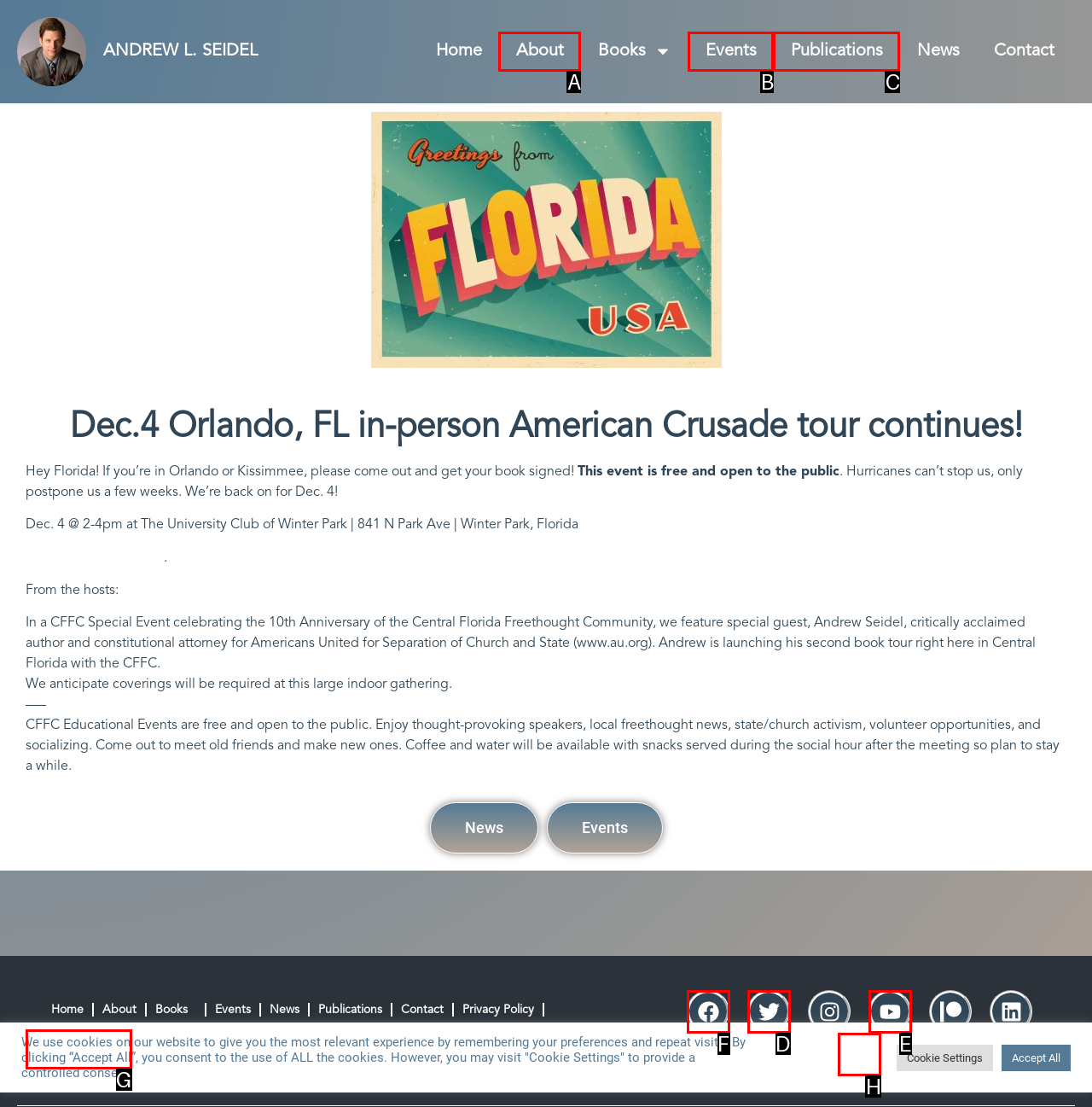What is the letter of the UI element you should click to Follow Andrew L. Seidel on Facebook? Provide the letter directly.

F